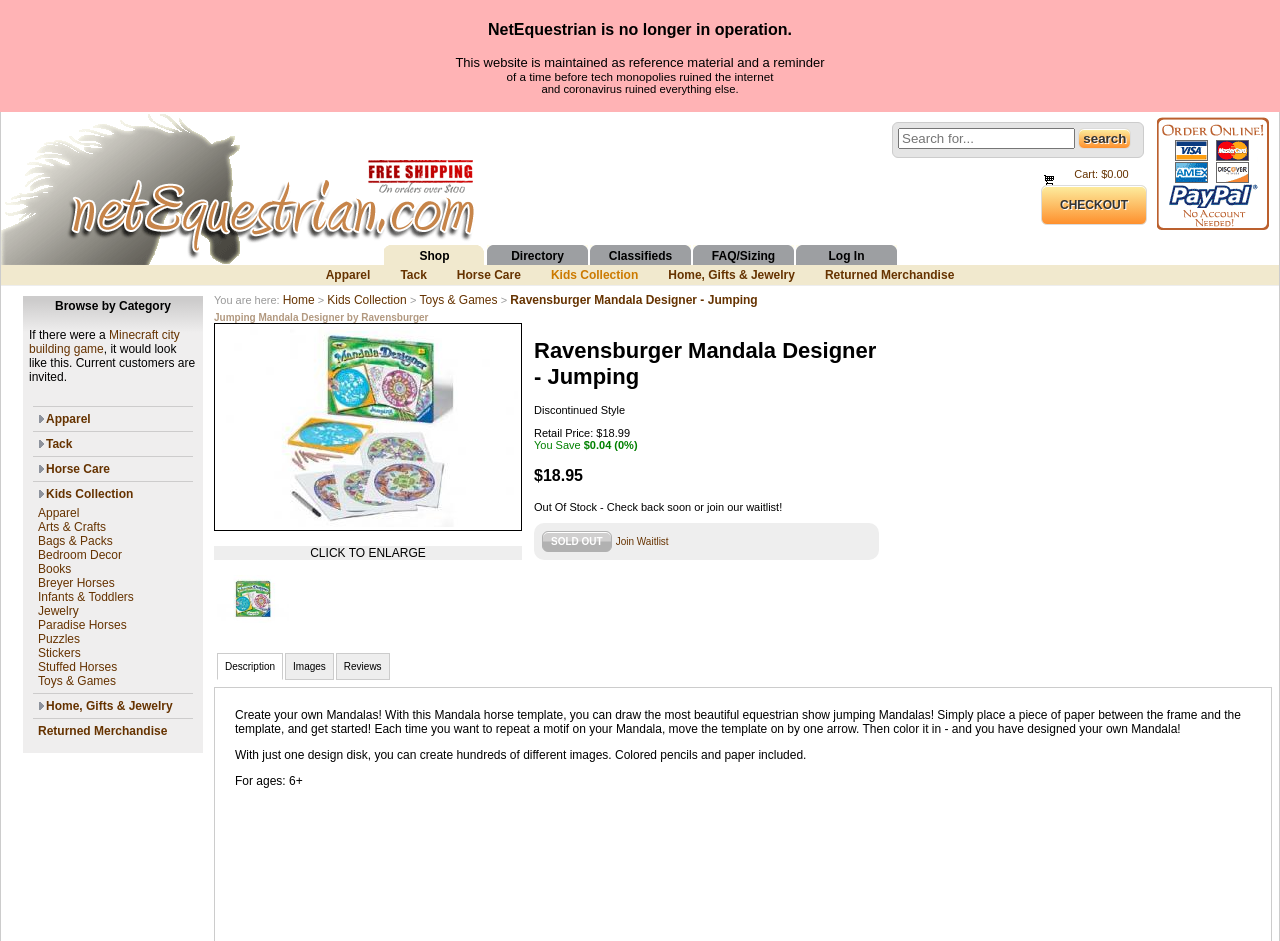Extract the main title from the webpage and generate its text.

Ravensburger Mandala Designer - Jumping